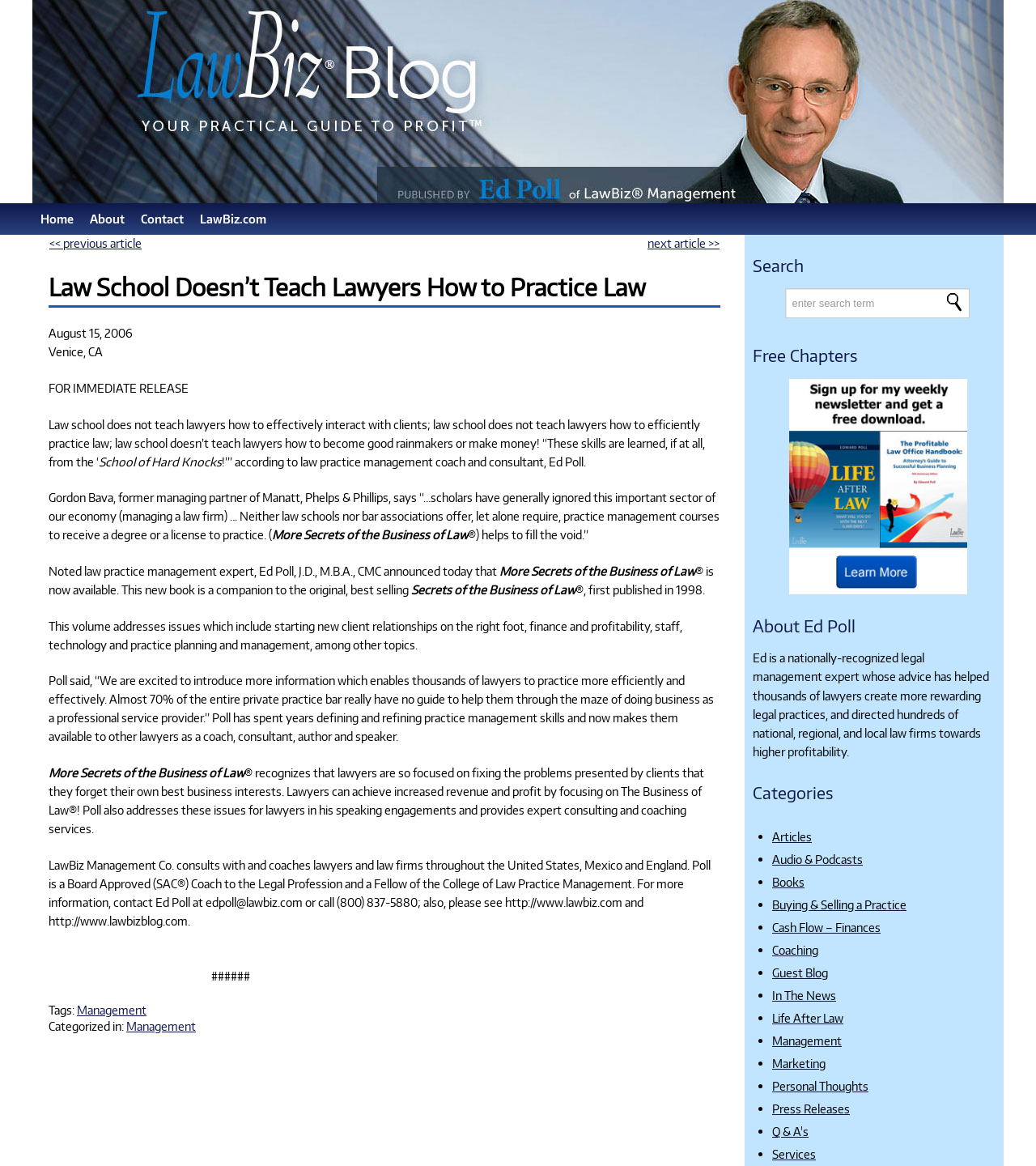Using the provided description << previous article, find the bounding box coordinates for the UI element. Provide the coordinates in (top-left x, top-left y, bottom-right x, bottom-right y) format, ensuring all values are between 0 and 1.

[0.048, 0.202, 0.137, 0.214]